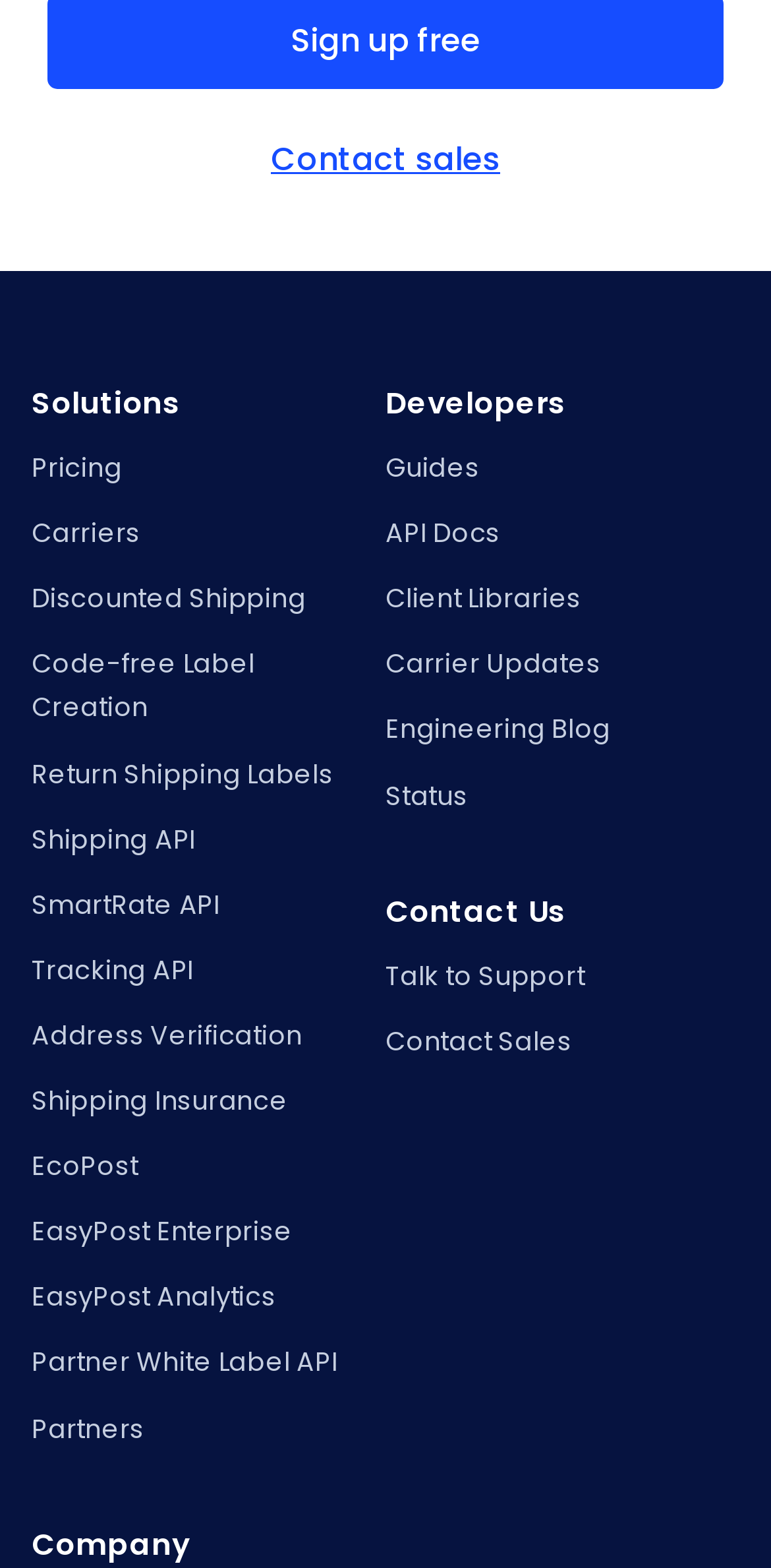Please specify the coordinates of the bounding box for the element that should be clicked to carry out this instruction: "Read the Engineering Blog". The coordinates must be four float numbers between 0 and 1, formatted as [left, top, right, bottom].

[0.5, 0.453, 0.792, 0.477]